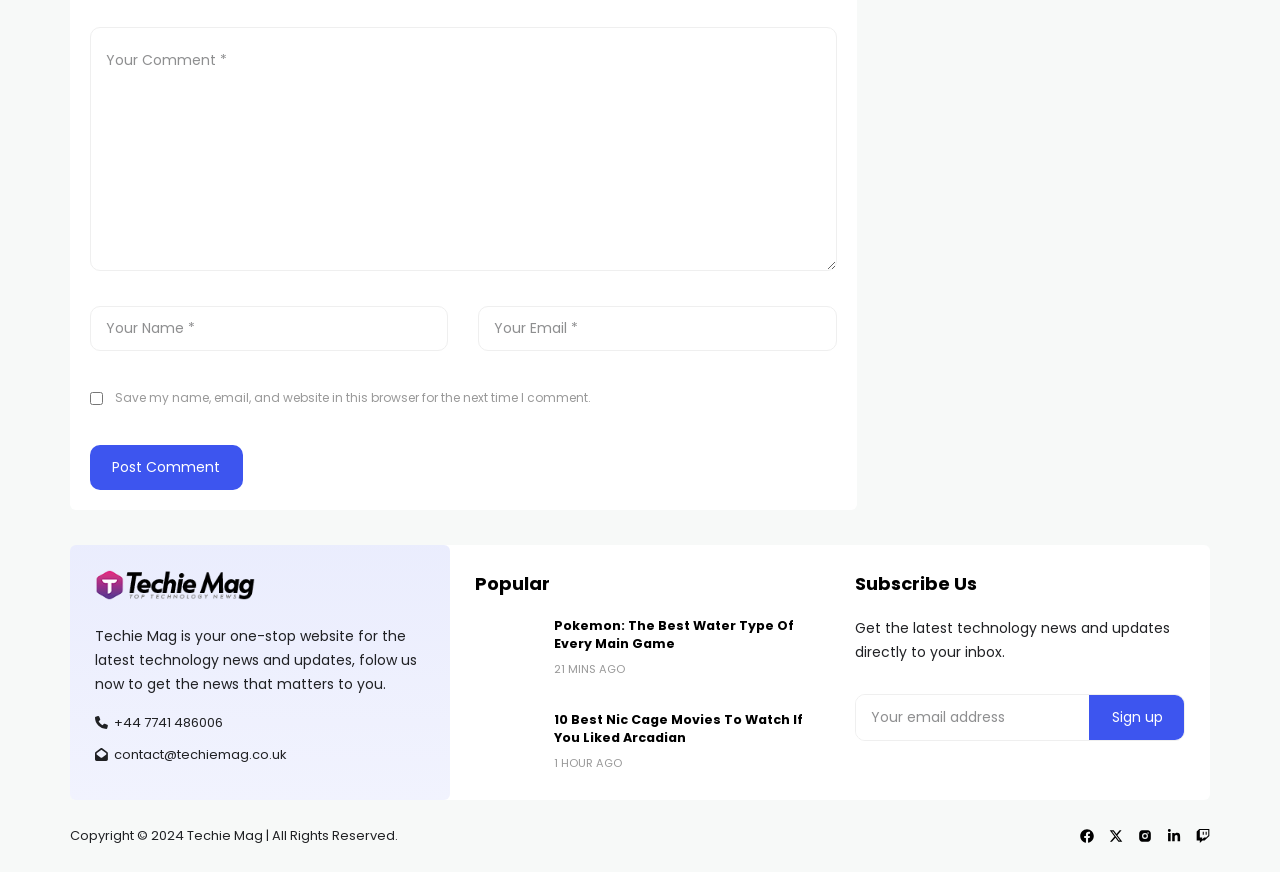Utilize the details in the image to thoroughly answer the following question: What social media platforms can users follow the website on?

The website has links to Facebook, Twitter, Instagram, LinkedIn, and Twitch, indicating that users can follow the website on these social media platforms.